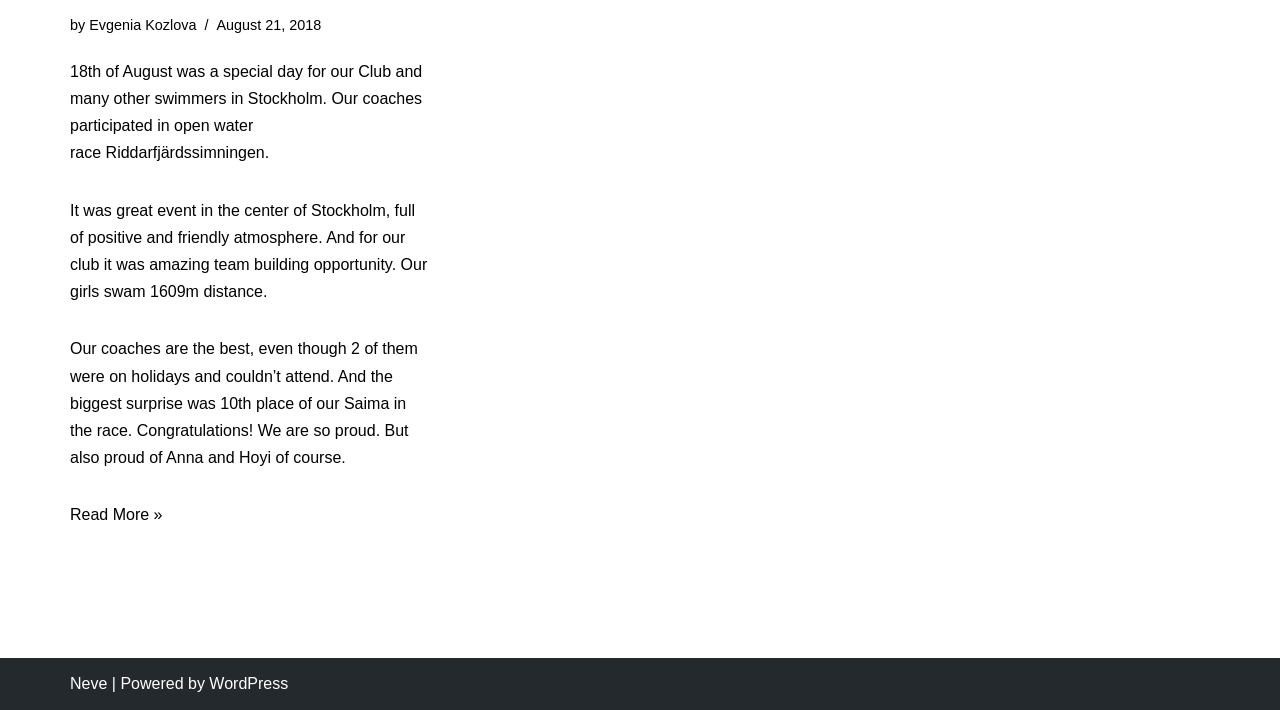Using the provided element description "Read More »Riddarfjärdssimningen – 2018", determine the bounding box coordinates of the UI element.

[0.055, 0.713, 0.127, 0.737]